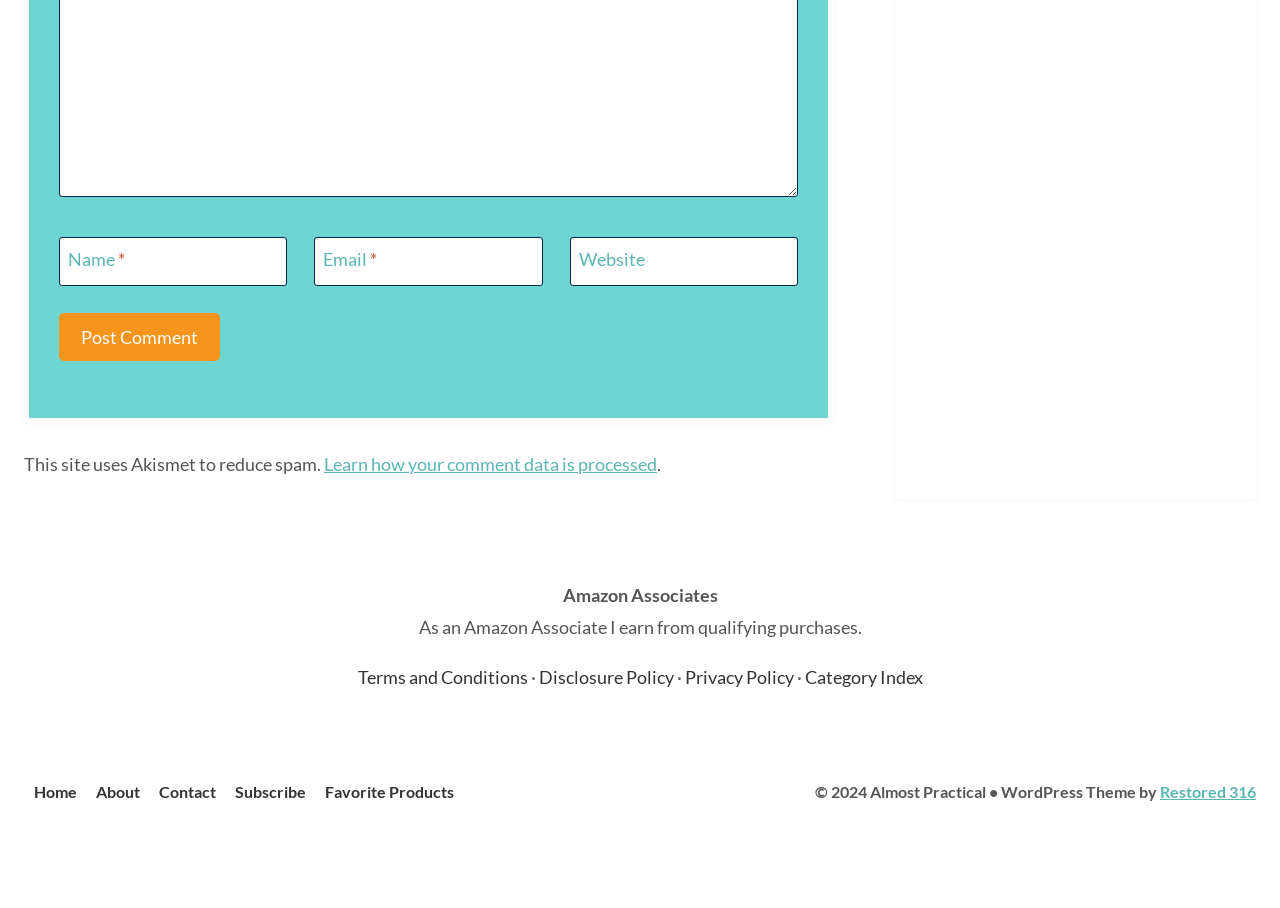Please specify the bounding box coordinates of the clickable section necessary to execute the following command: "View related posts".

None